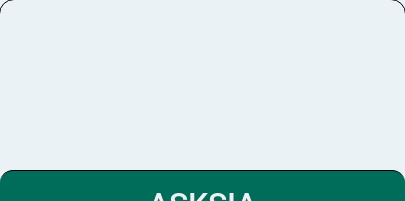Give a meticulous account of what the image depicts.

The image features a clean and modern design showcasing the name "ASKSIA" prominently. This name is likely part of an education-focused AI directory that offers a variety of support services, including 24/7 access to subject-specific chatbots. The background has a light color, enhancing readability and giving it a professional appearance. Below the name, a brief descriptive text outlines the platform's offerings, which include assistance with homework solutions, test preparation, historical insights, and a comprehensive repository of exam questions. This image effectively conveys the essence of ASKSIA as a resourceful educational tool aimed at helping students succeed academically.